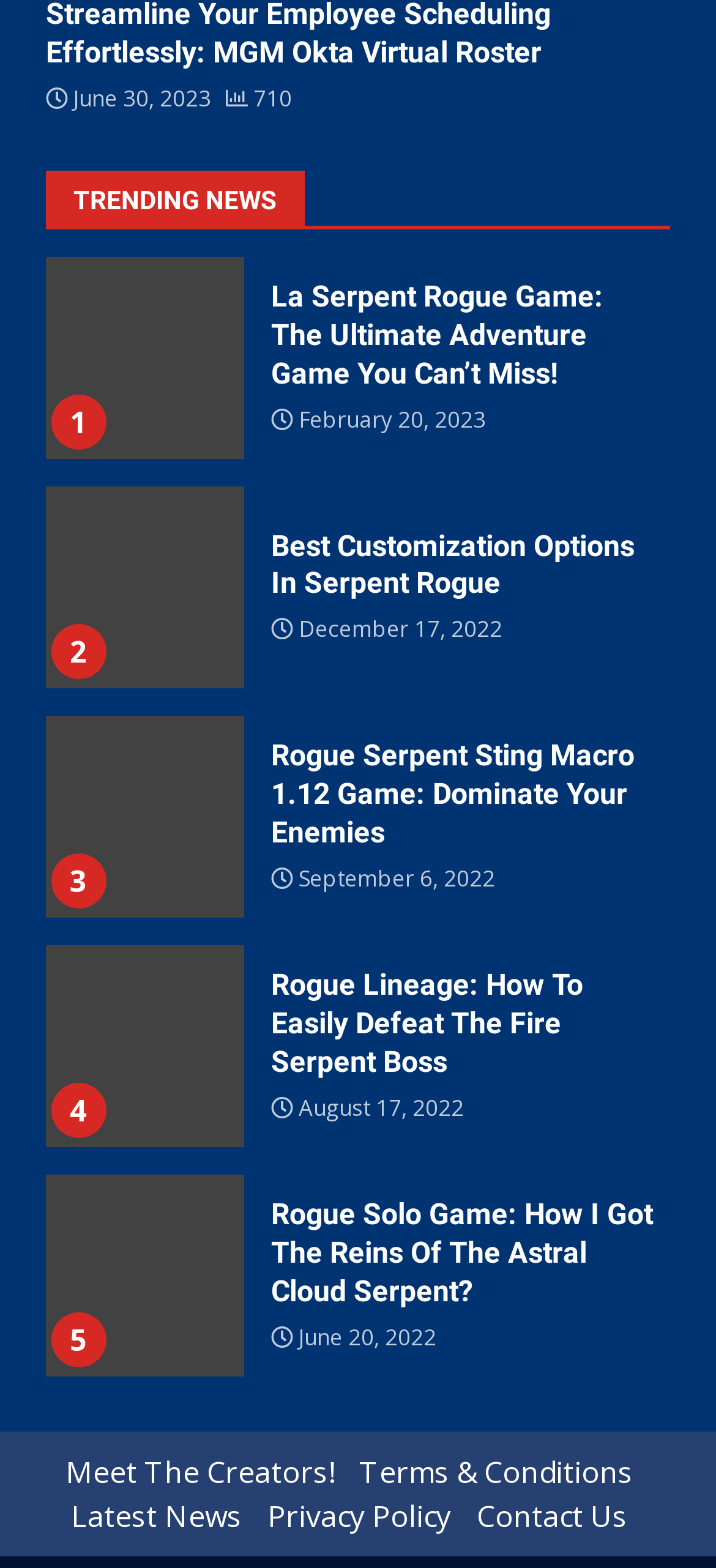Provide the bounding box for the UI element matching this description: "Contact Us".

[0.665, 0.954, 0.876, 0.98]